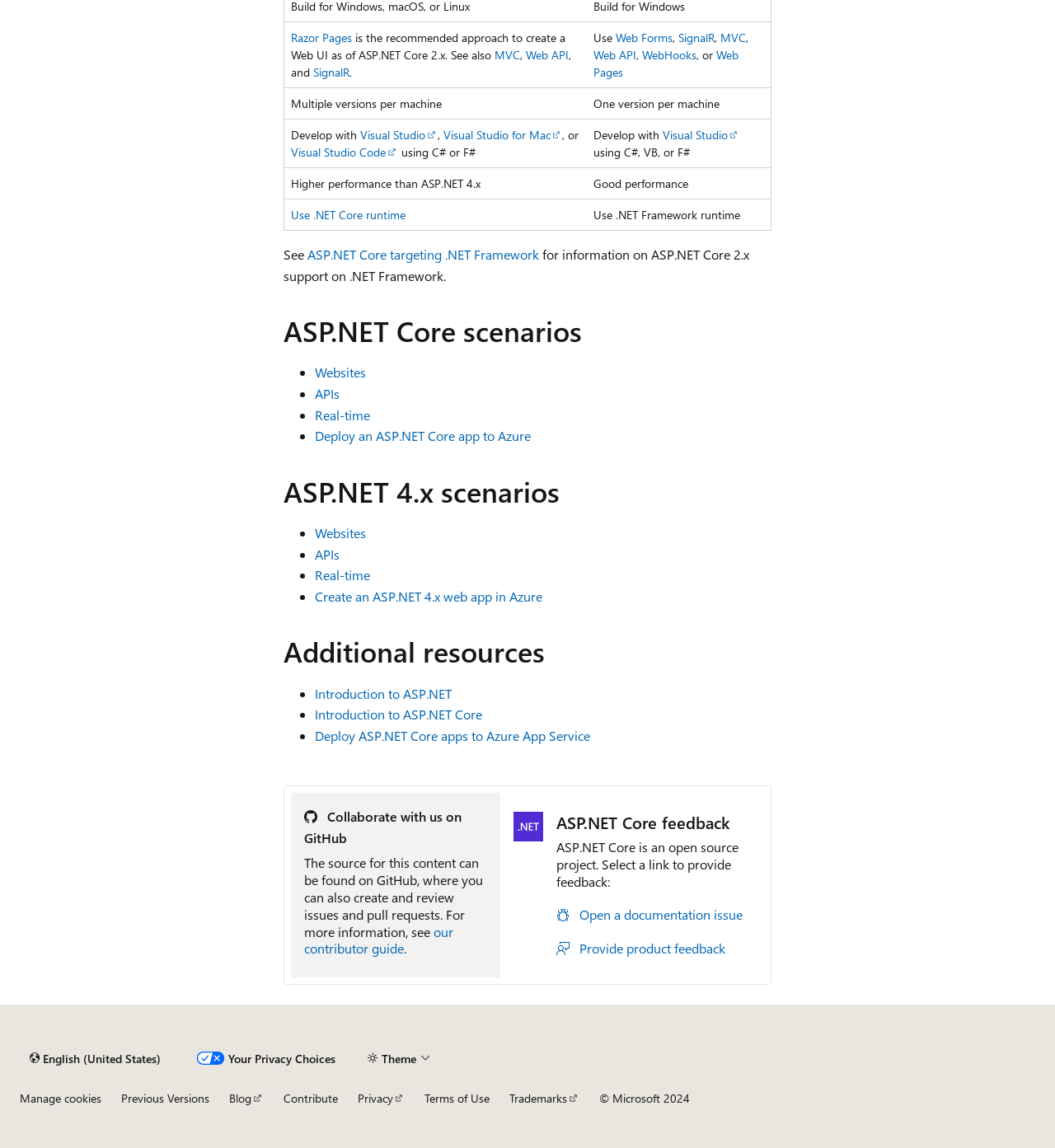What are the ASP.NET Core scenarios?
Use the image to answer the question with a single word or phrase.

Websites, APIs, Real-time